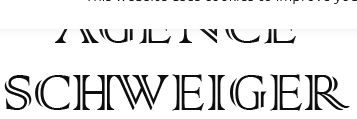What is the tone set by the agency's webpage?
Please respond to the question with a detailed and well-explained answer.

The typography of the text 'AGENCE SCHWEIGER' is sophisticated, indicating a focus on artistic and creative pursuits, and setting a refined tone for the agency's webpage, suggesting a high level of professionalism and expertise in the field of literary works.